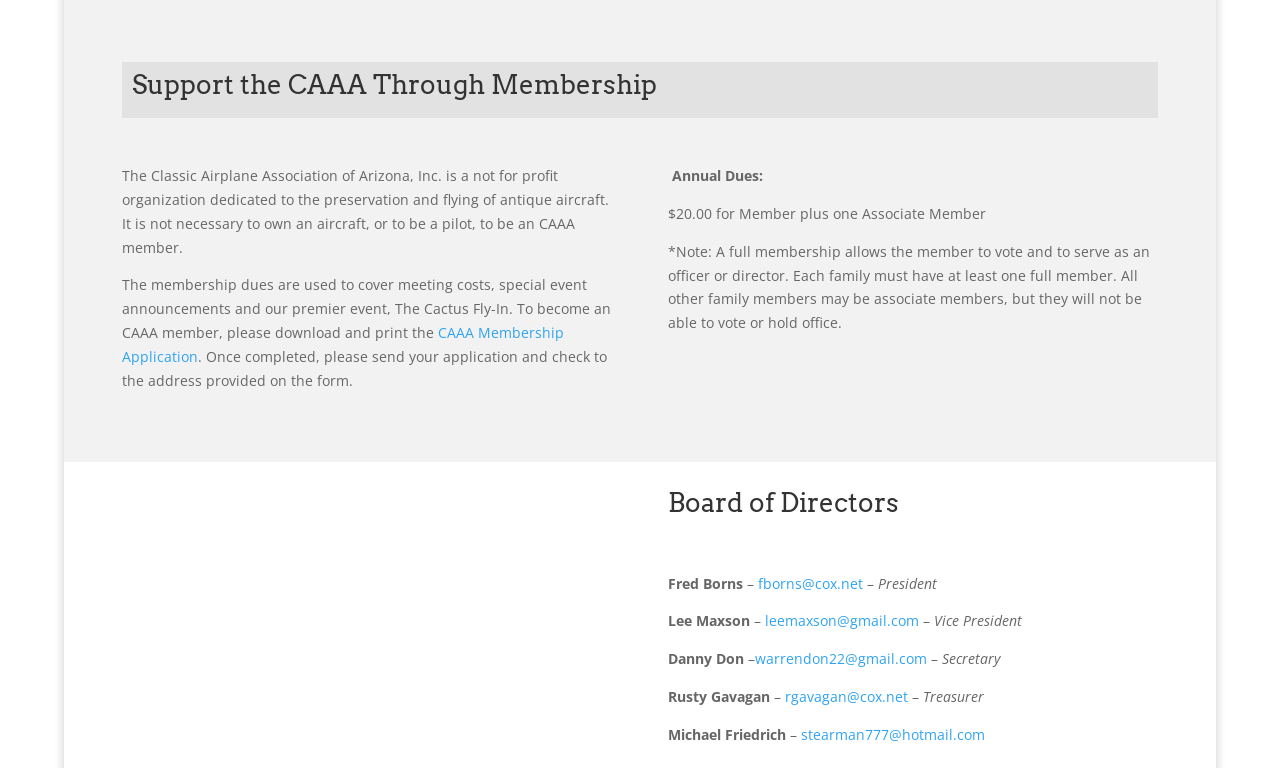Determine the bounding box coordinates of the UI element that matches the following description: "CAAA Membership Application". The coordinates should be four float numbers between 0 and 1 in the format [left, top, right, bottom].

[0.095, 0.421, 0.44, 0.476]